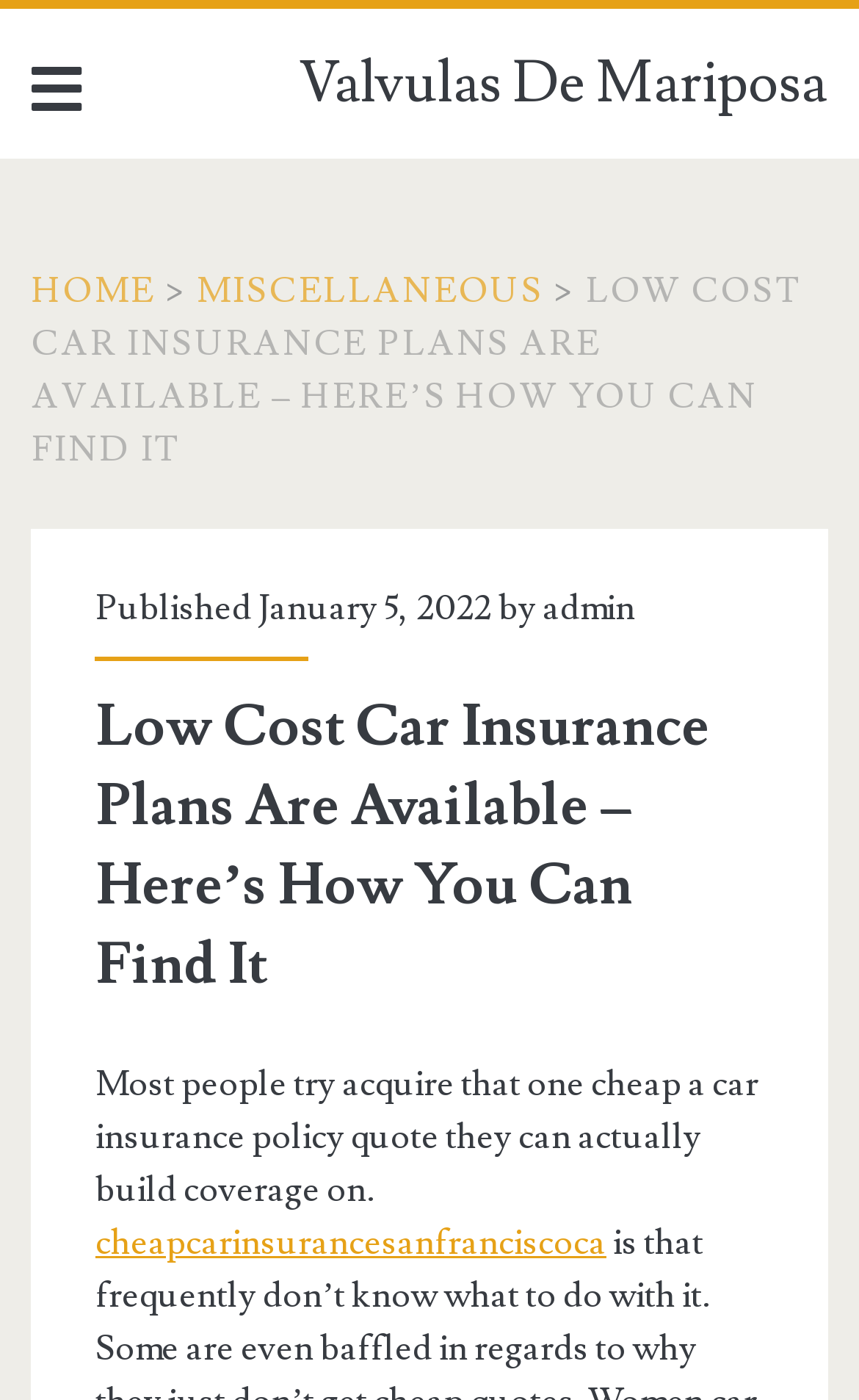Locate the heading on the webpage and return its text.

Low Cost Car Insurance Plans Are Available – Here’s How You Can Find It